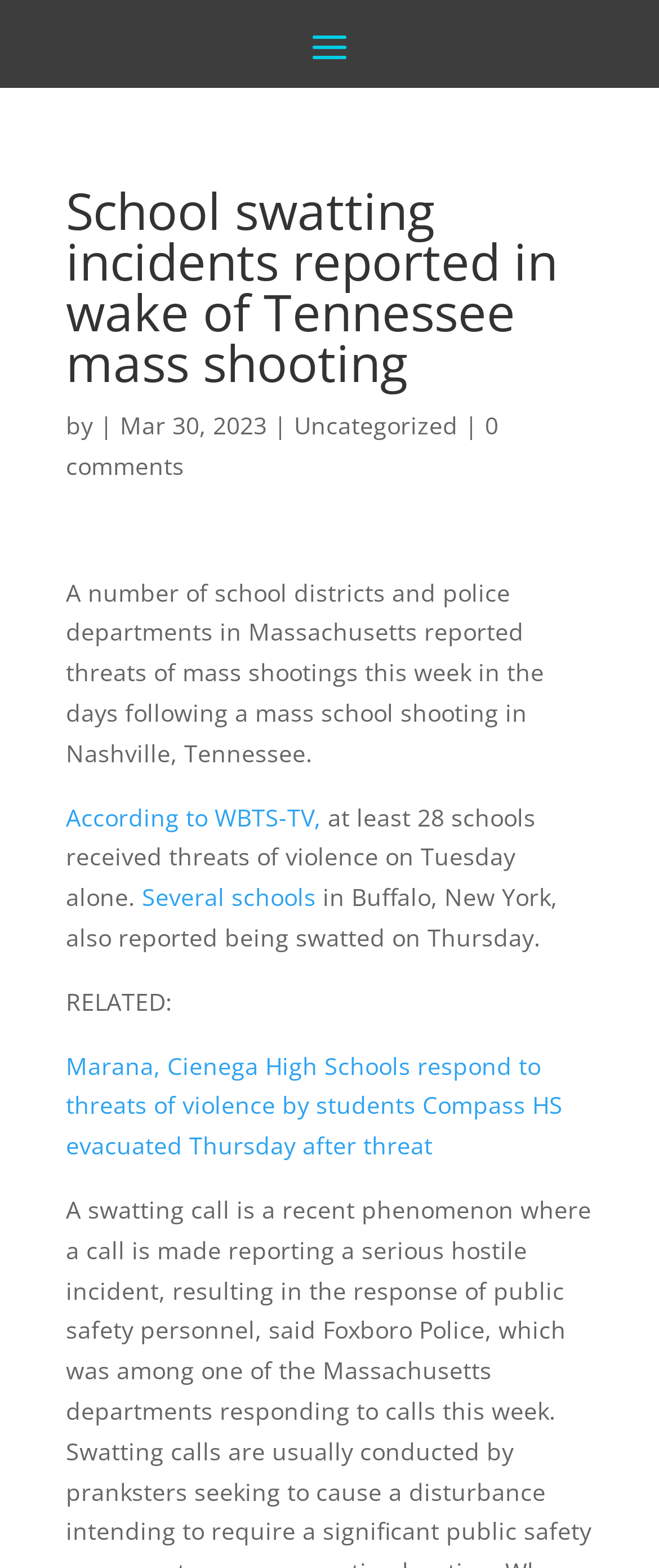Based on the image, please elaborate on the answer to the following question:
What is the category of the article?

I found the category by looking at the link element with the text 'Uncategorized' which is located between the coordinates [0.446, 0.261, 0.695, 0.281].